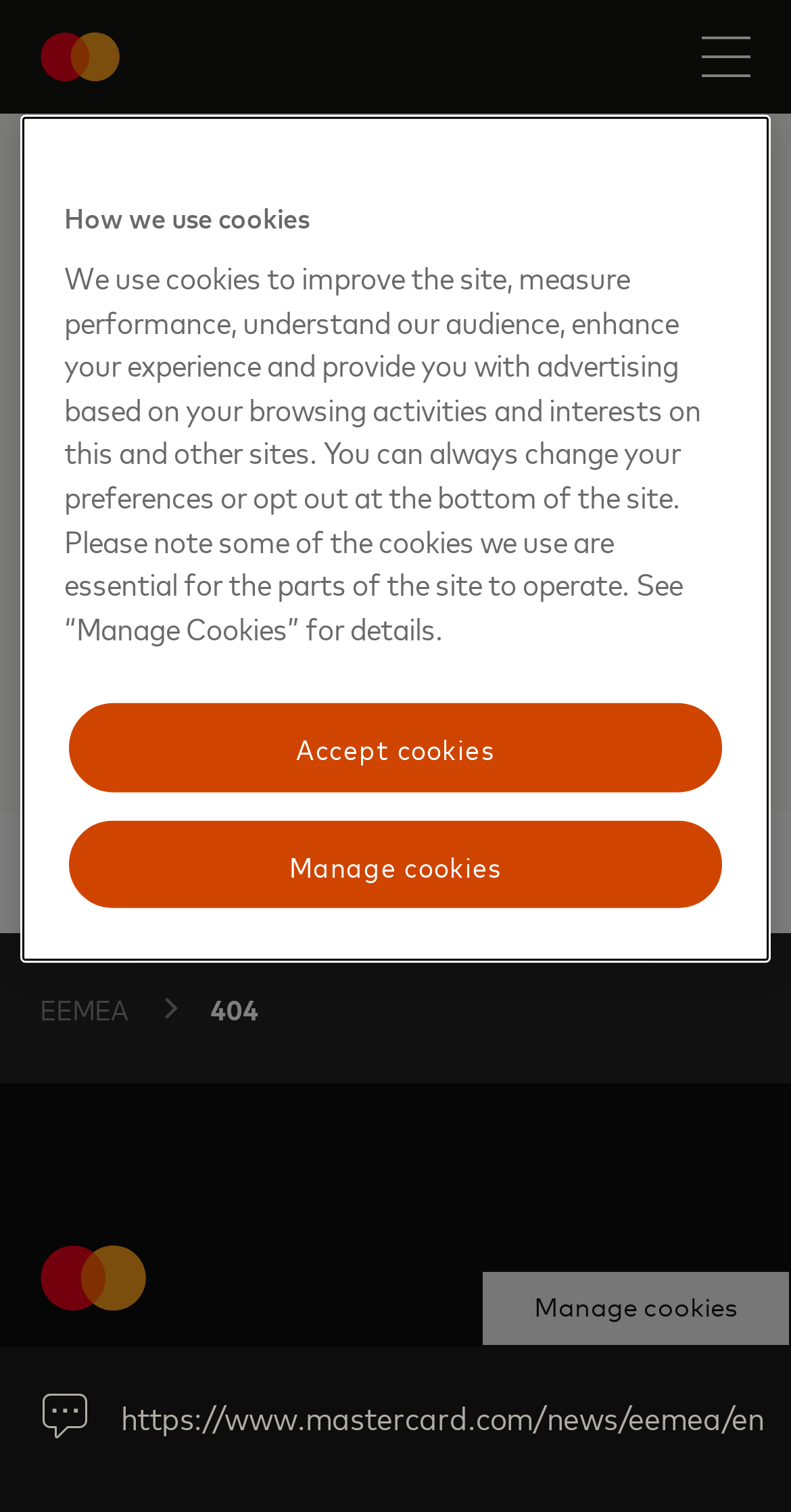Please pinpoint the bounding box coordinates for the region I should click to adhere to this instruction: "Click the Twitter link".

[0.171, 0.55, 0.312, 0.604]